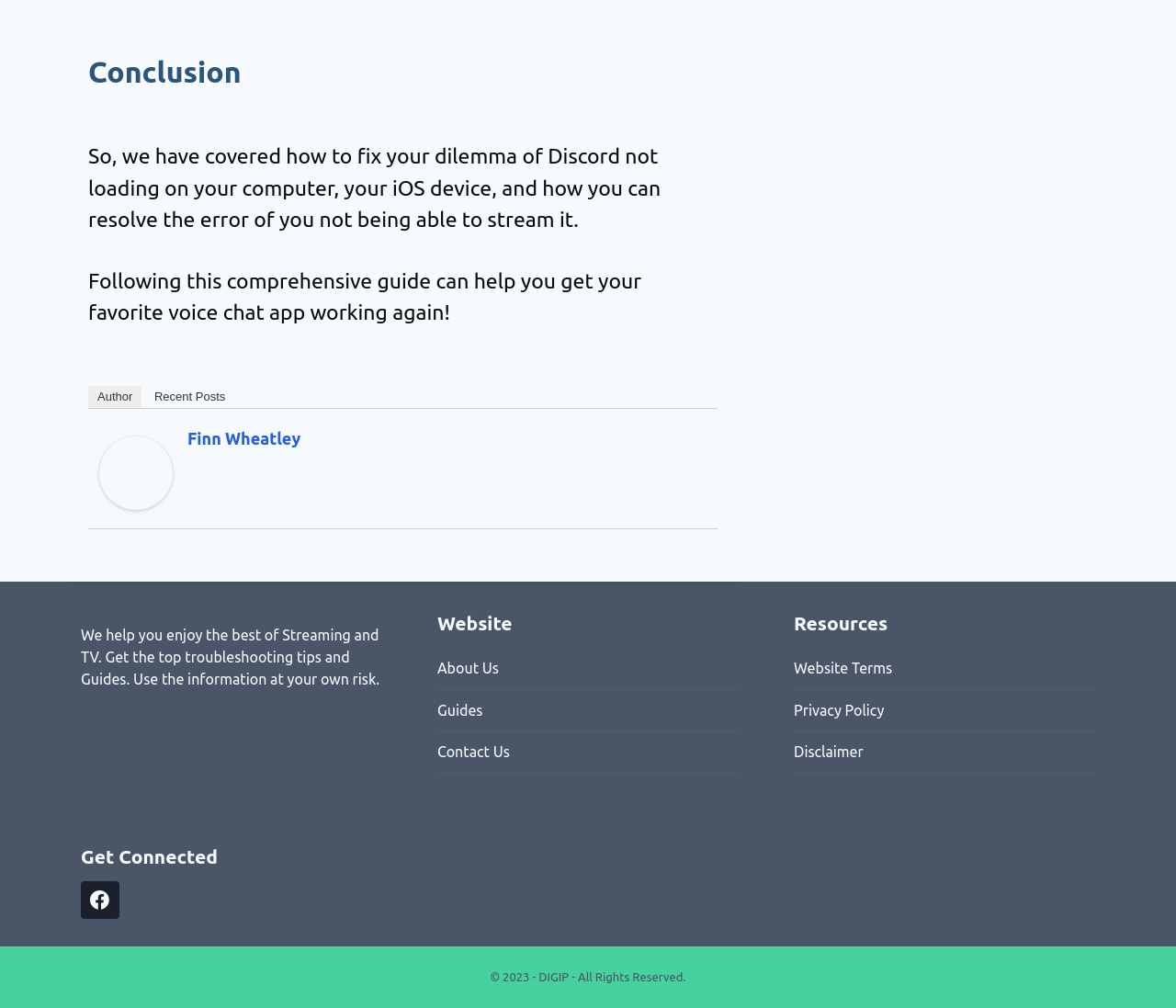What is the purpose of the website?
Using the information from the image, provide a comprehensive answer to the question.

The purpose of the website can be inferred from the static text 'We help you enjoy the best of Streaming and TV. Get the top troubleshooting tips and Guides.' which is located at the bottom of the page, indicating that the website provides guides and troubleshooting tips for streaming and TV.